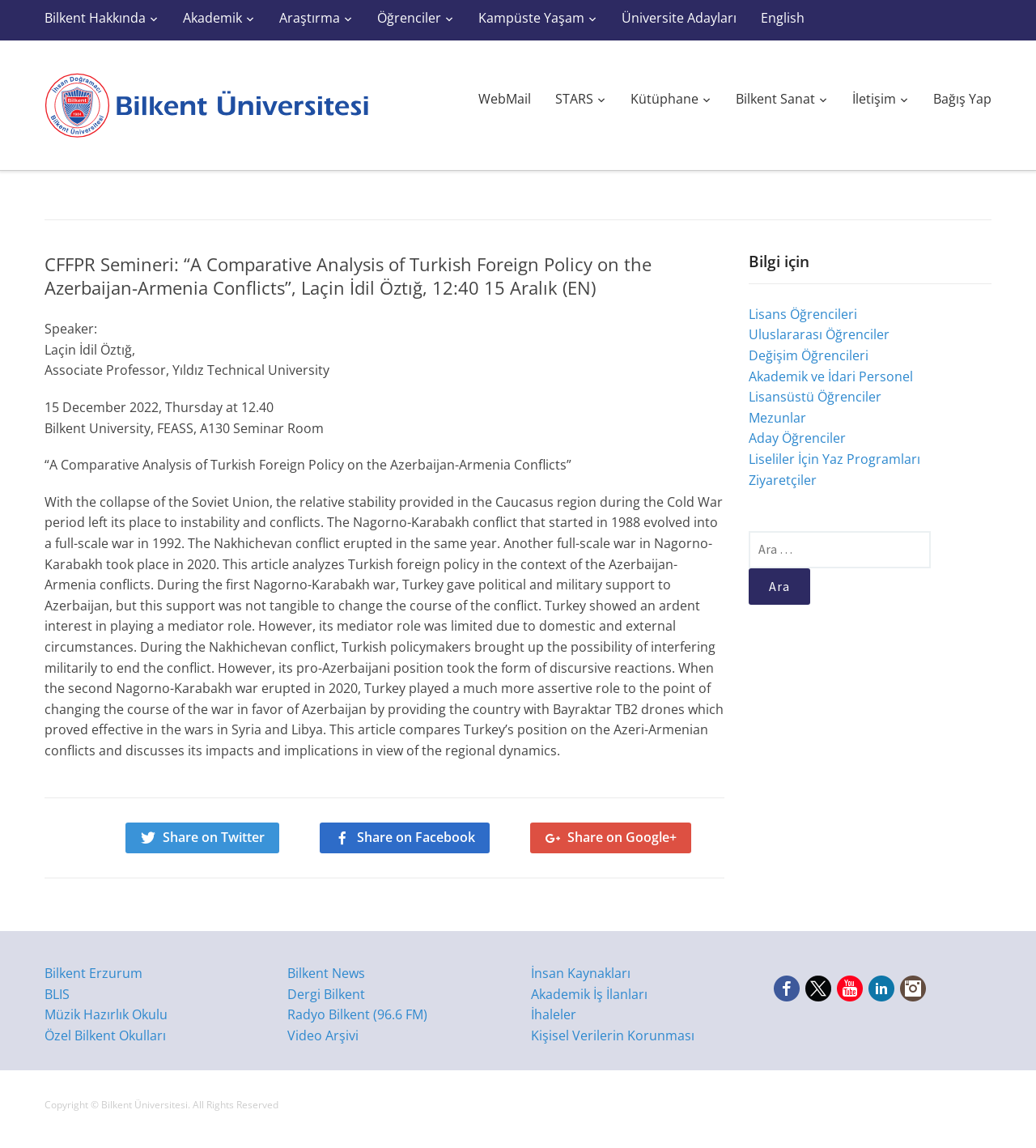Answer the following query concisely with a single word or phrase:
What is the speaker's title?

Associate Professor